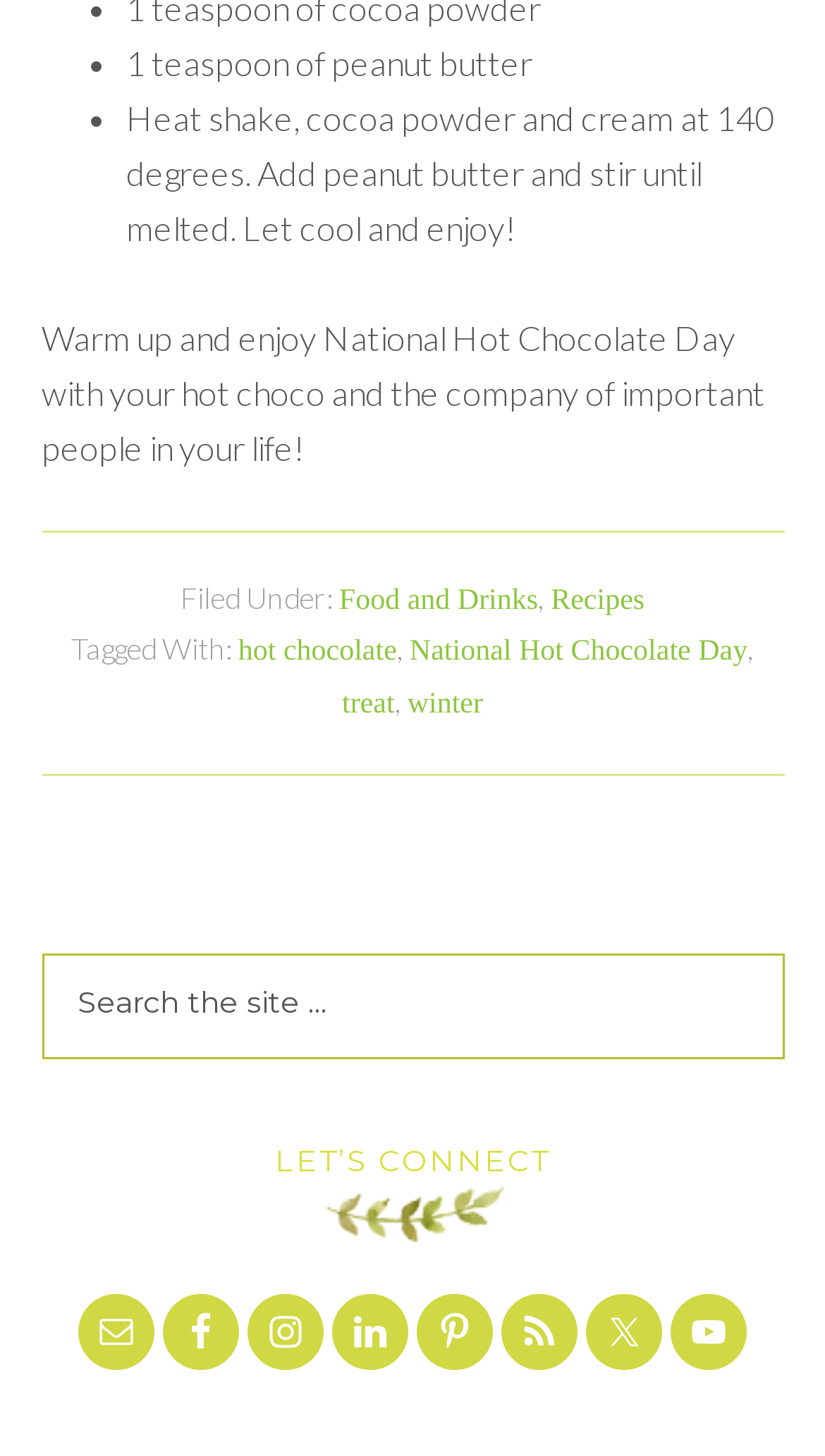What is the special day mentioned in the recipe?
Could you please answer the question thoroughly and with as much detail as possible?

The special day is mentioned in the recipe introduction, which says 'Warm up and enjoy National Hot Chocolate Day with your hot choco and the company of important people in your life!'.